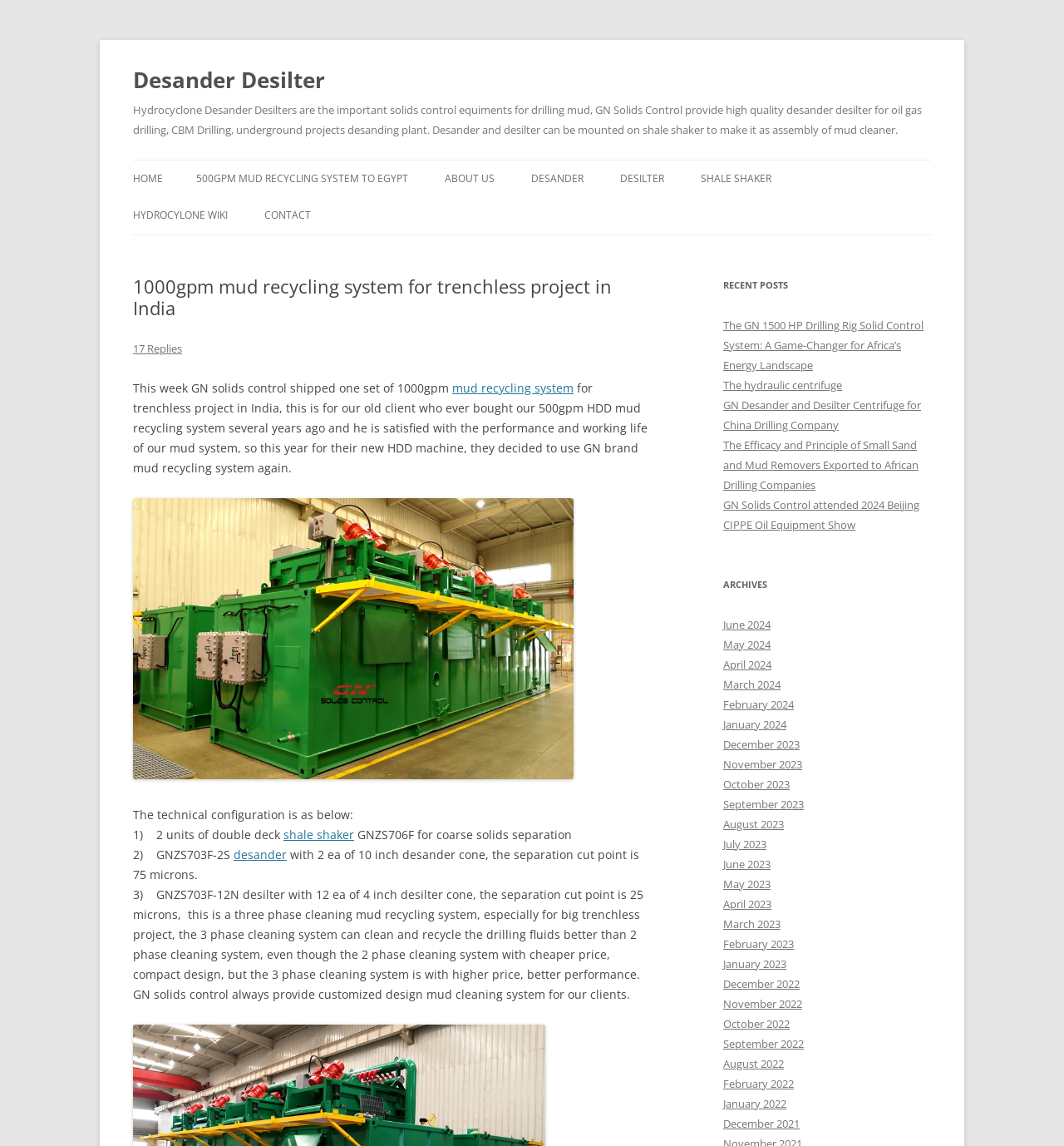Please find the bounding box coordinates of the element's region to be clicked to carry out this instruction: "Learn more about 'DESANDER'".

[0.499, 0.14, 0.548, 0.172]